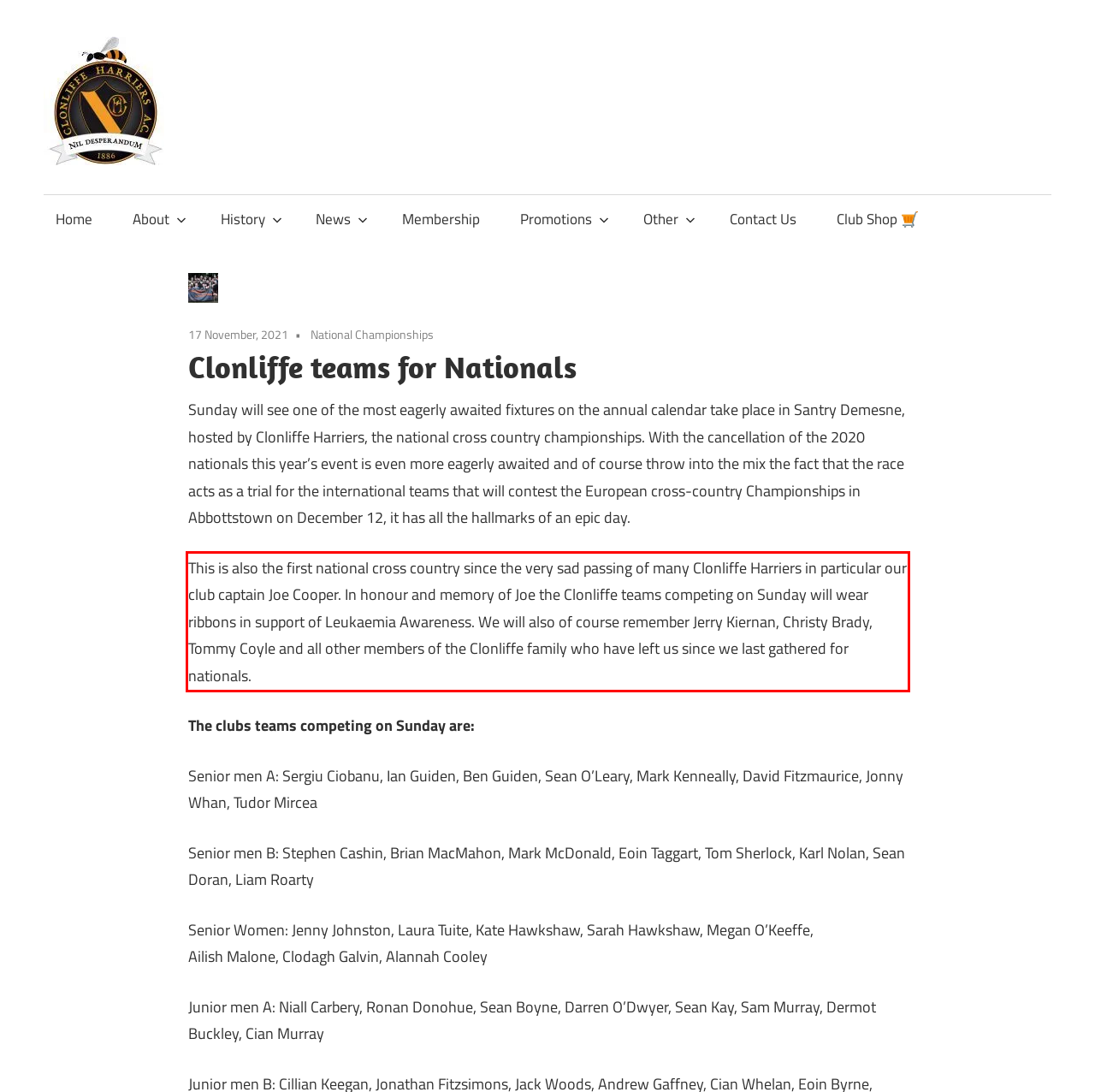Given the screenshot of the webpage, identify the red bounding box, and recognize the text content inside that red bounding box.

This is also the first national cross country since the very sad passing of many Clonliffe Harriers in particular our club captain Joe Cooper. In honour and memory of Joe the Clonliffe teams competing on Sunday will wear ribbons in support of Leukaemia Awareness. We will also of course remember Jerry Kiernan, Christy Brady, Tommy Coyle and all other members of the Clonliffe family who have left us since we last gathered for nationals.